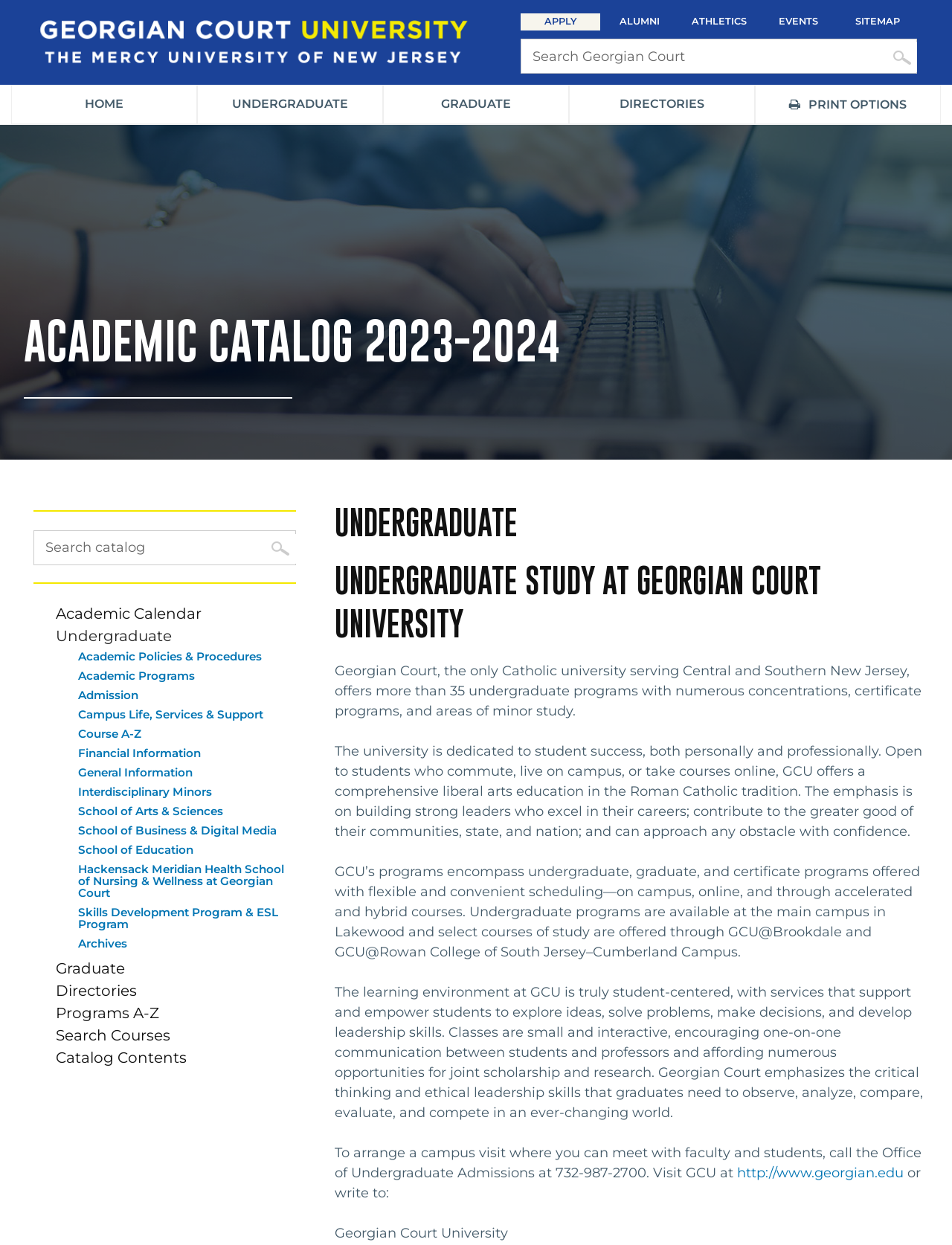Provide a one-word or brief phrase answer to the question:
What is the emphasis of the university's education?

Building strong leaders